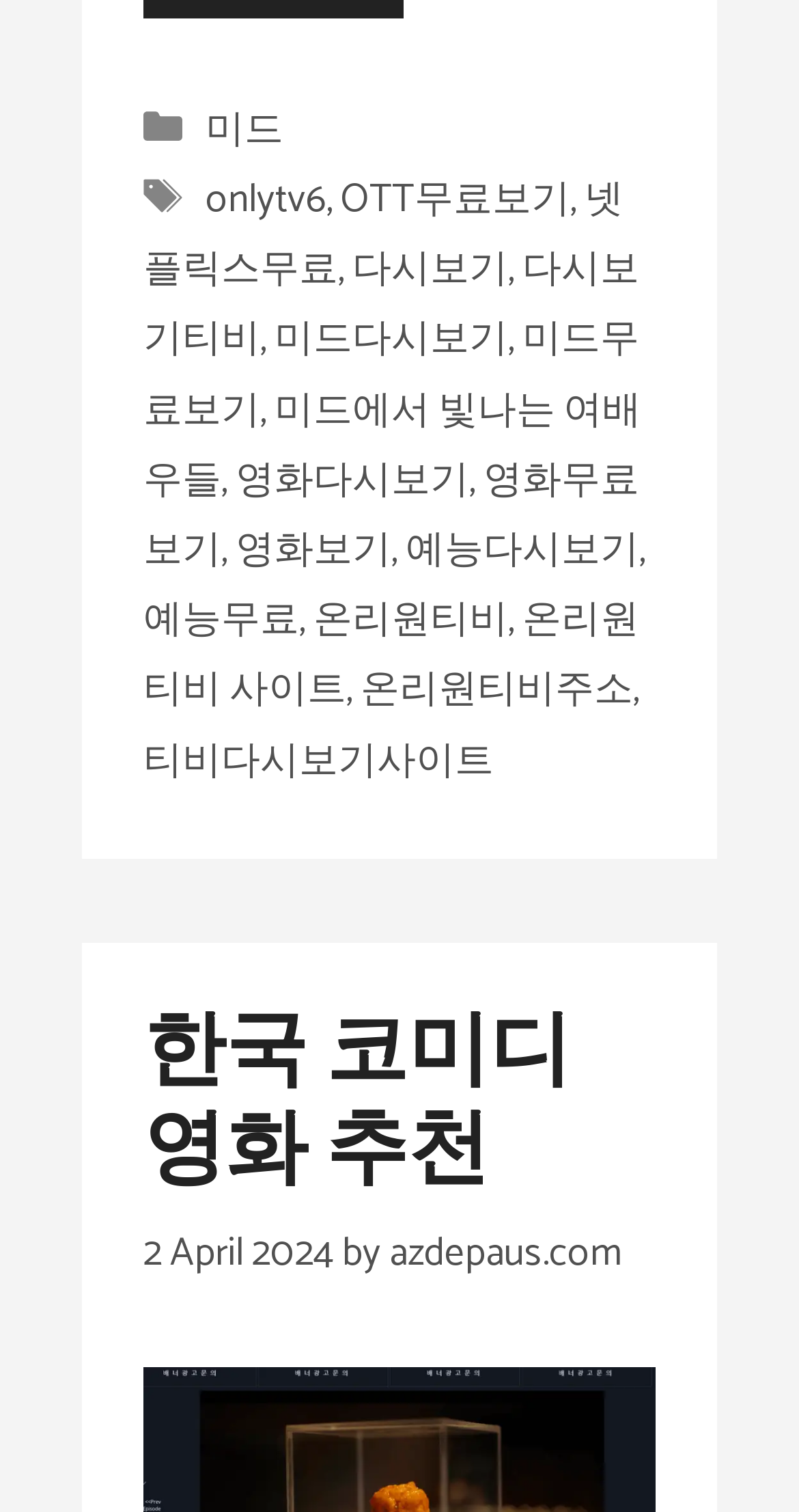Locate the bounding box of the UI element based on this description: "미드에서 빛나는 여배우들". Provide four float numbers between 0 and 1 as [left, top, right, bottom].

[0.179, 0.25, 0.803, 0.339]